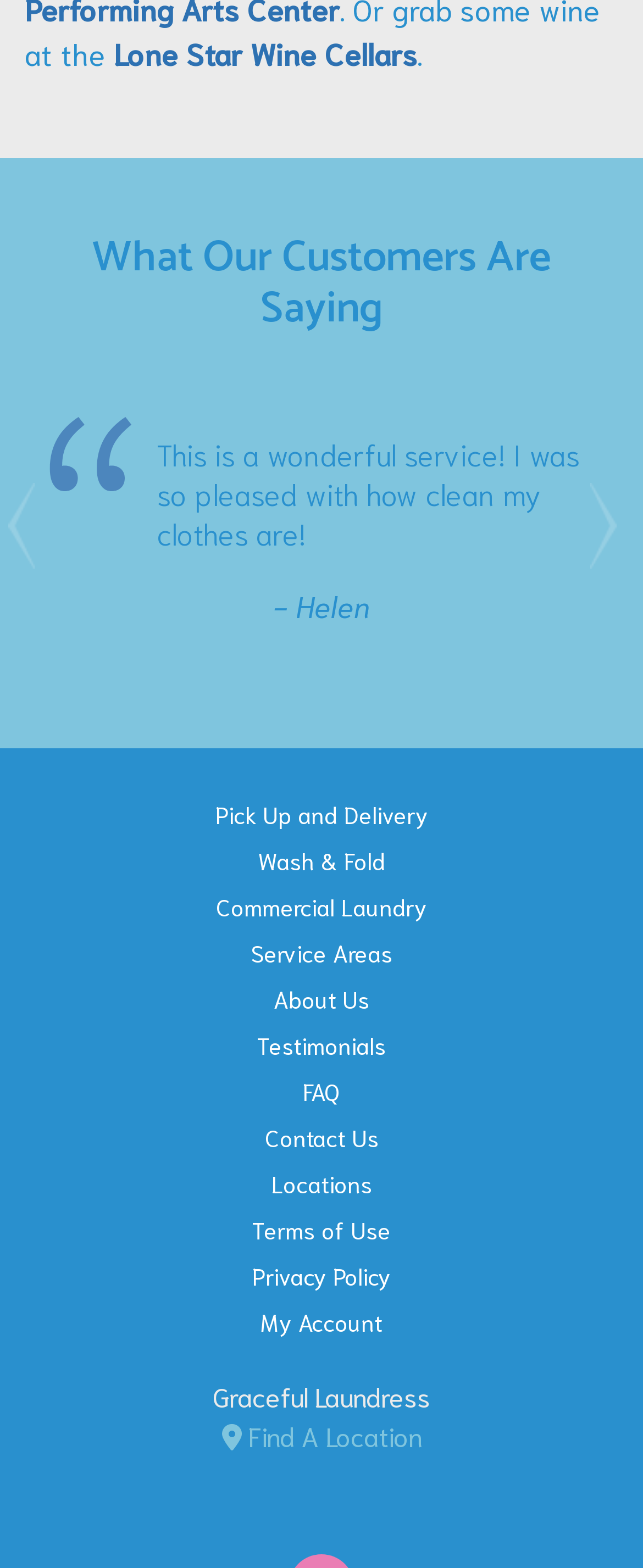Find the bounding box of the element with the following description: "Locations". The coordinates must be four float numbers between 0 and 1, formatted as [left, top, right, bottom].

[0.422, 0.745, 0.578, 0.764]